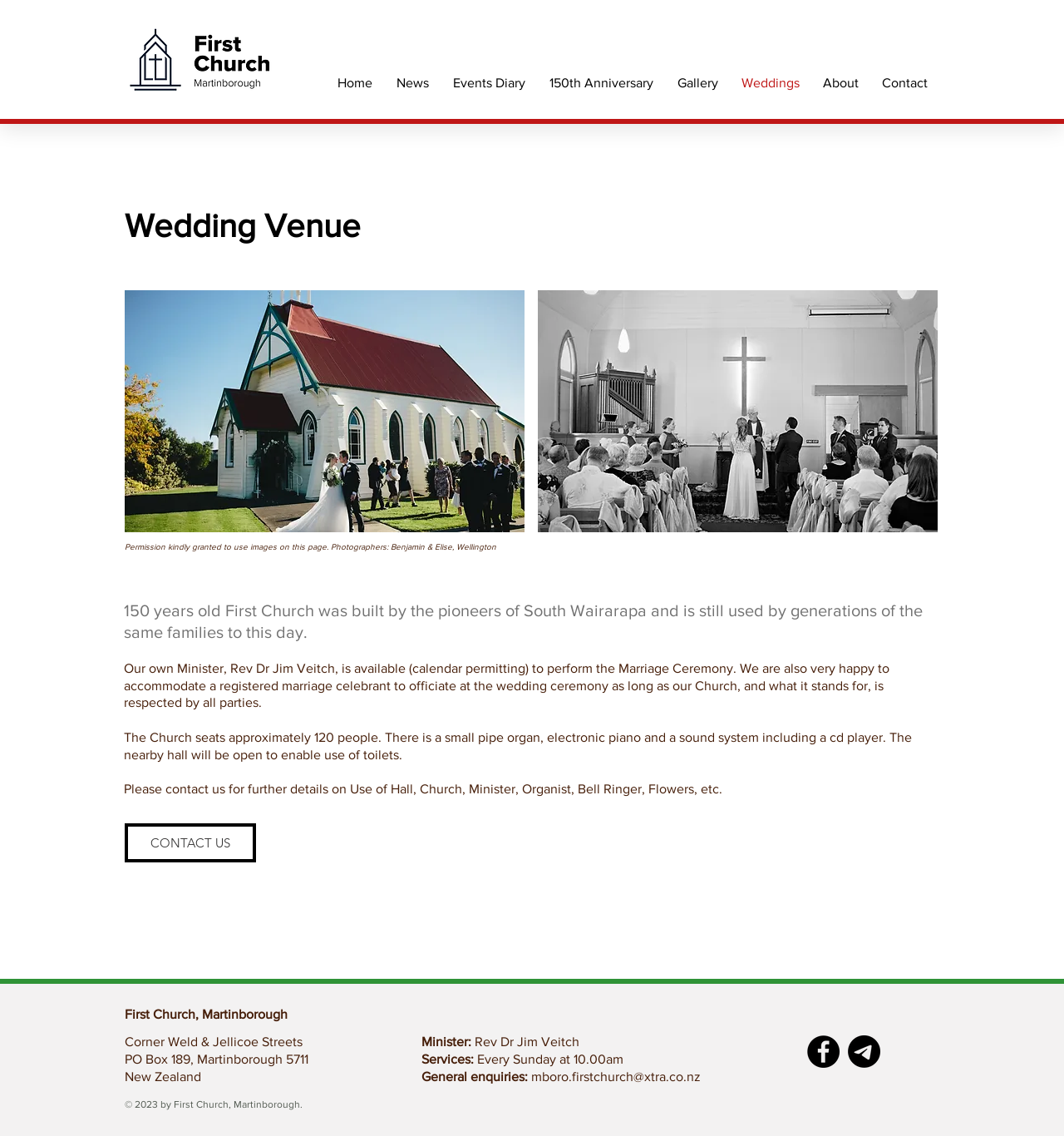Predict the bounding box for the UI component with the following description: "Susan & Mark".

[0.505, 0.255, 0.881, 0.469]